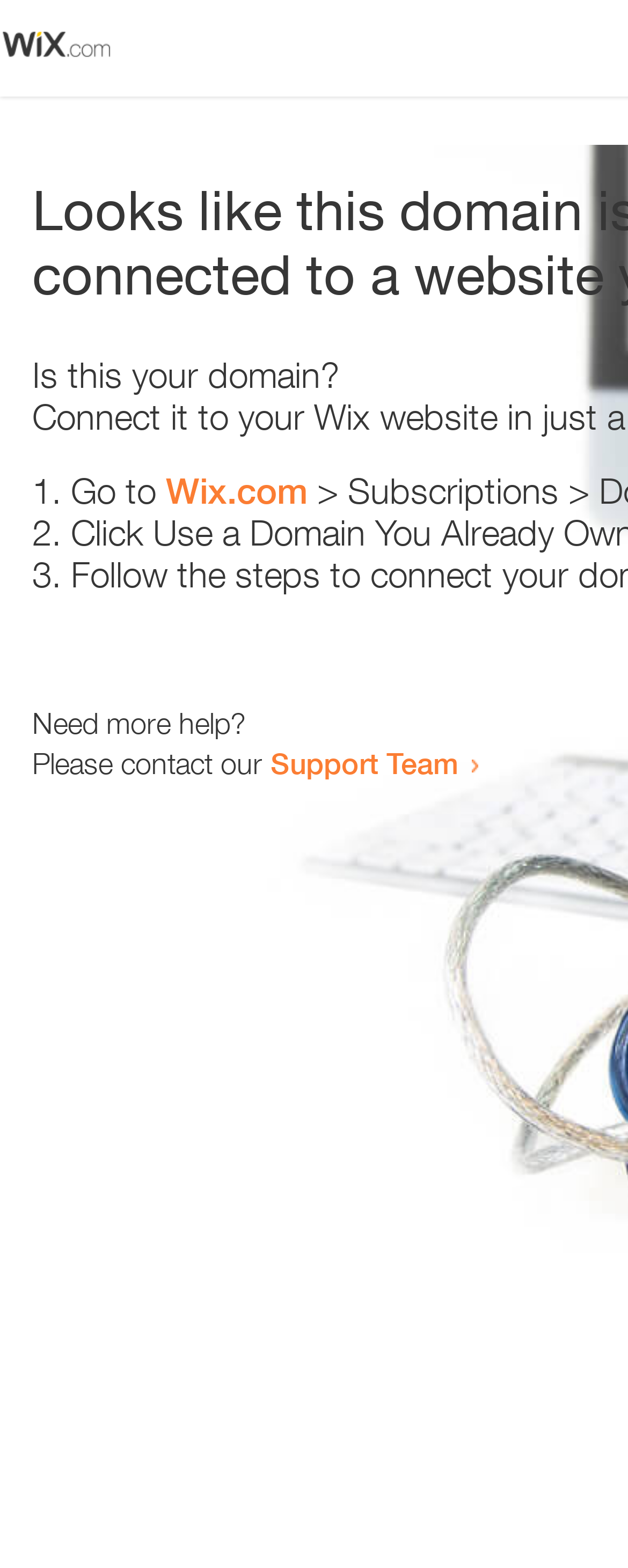Please analyze the image and provide a thorough answer to the question:
What is the tone of the webpage?

The webpage provides helpful resources, such as links to Wix.com and the Support Team, and offers guidance on how to resolve the error, indicating a helpful tone.